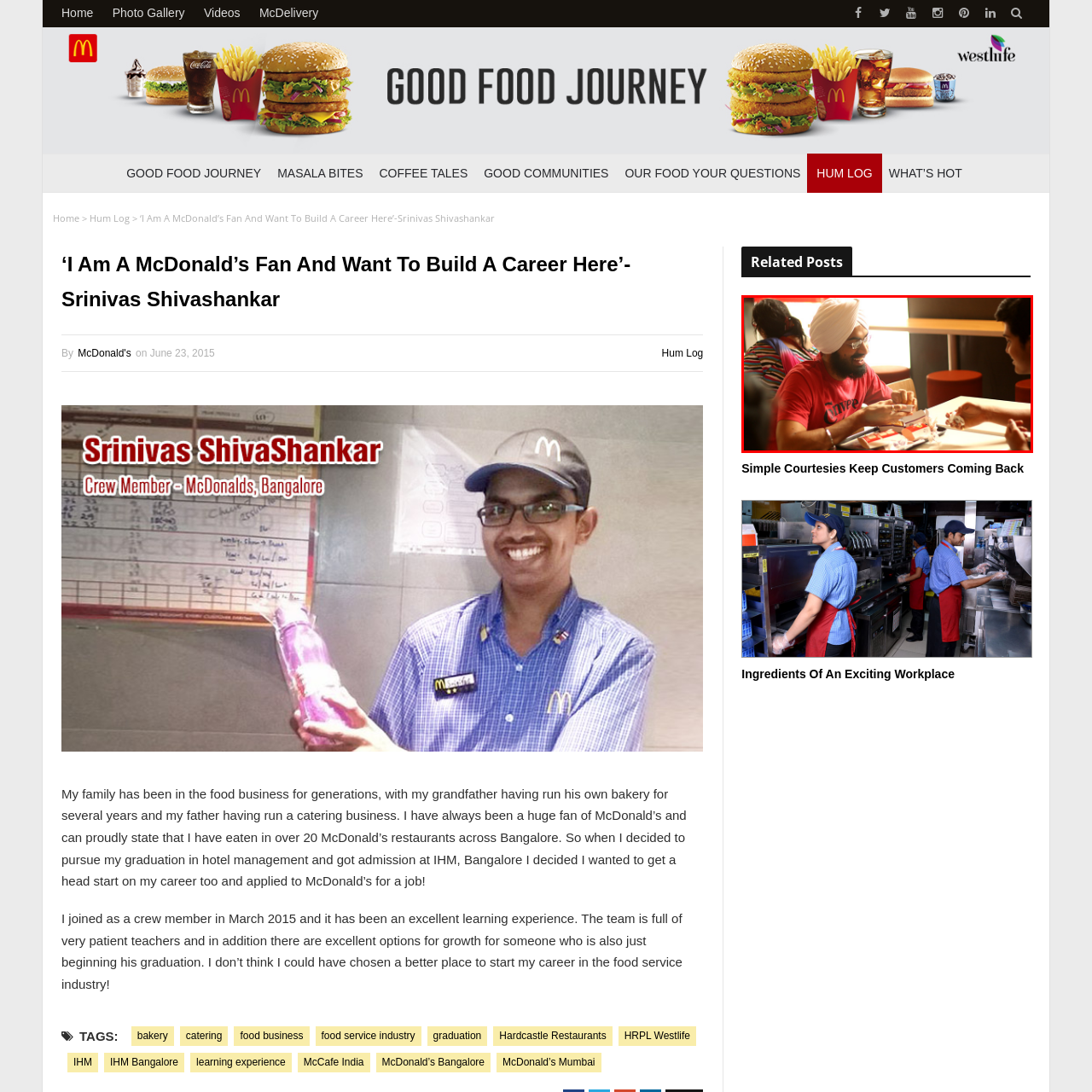What is on the table? Focus on the image highlighted by the red bounding box and respond with a single word or a brief phrase.

McDonald's packaging